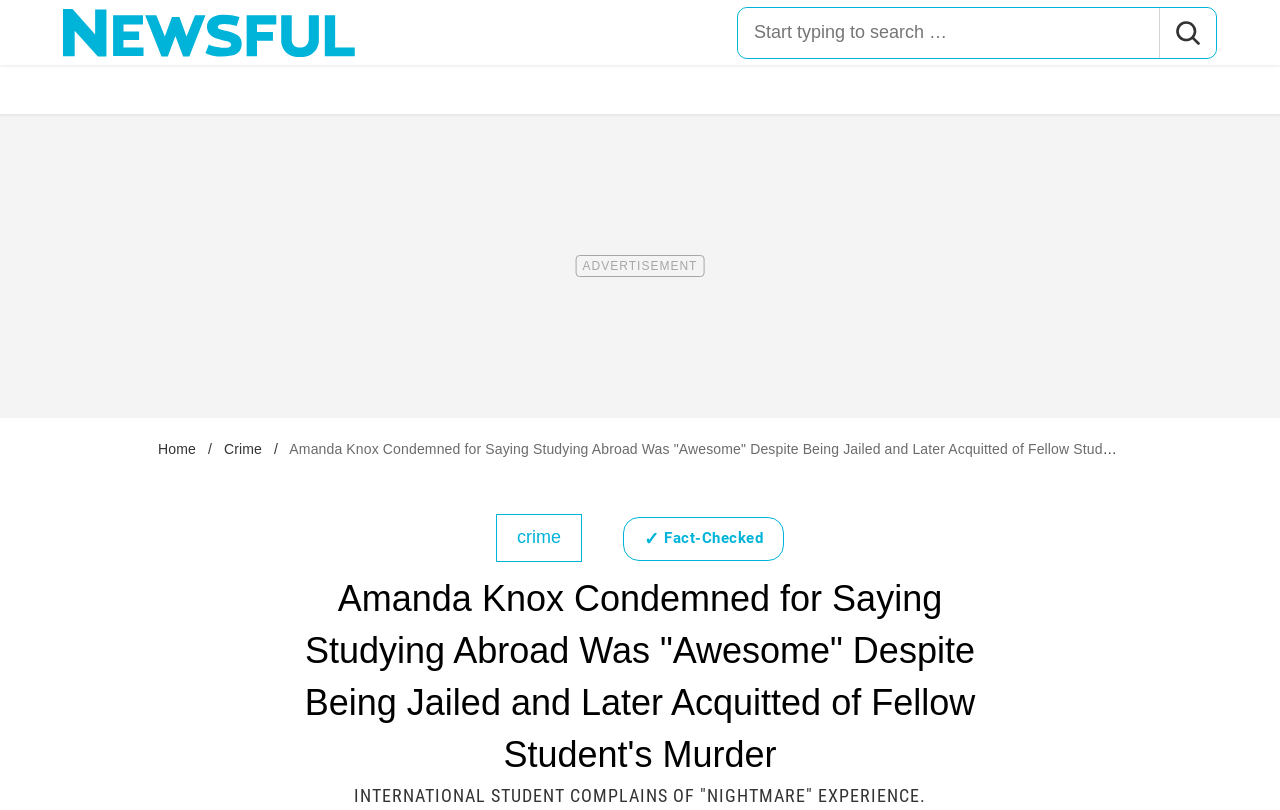Generate the text content of the main heading of the webpage.

Amanda Knox Condemned for Saying Studying Abroad Was "Awesome" Despite Being Jailed and Later Acquitted of Fellow Student's Murder